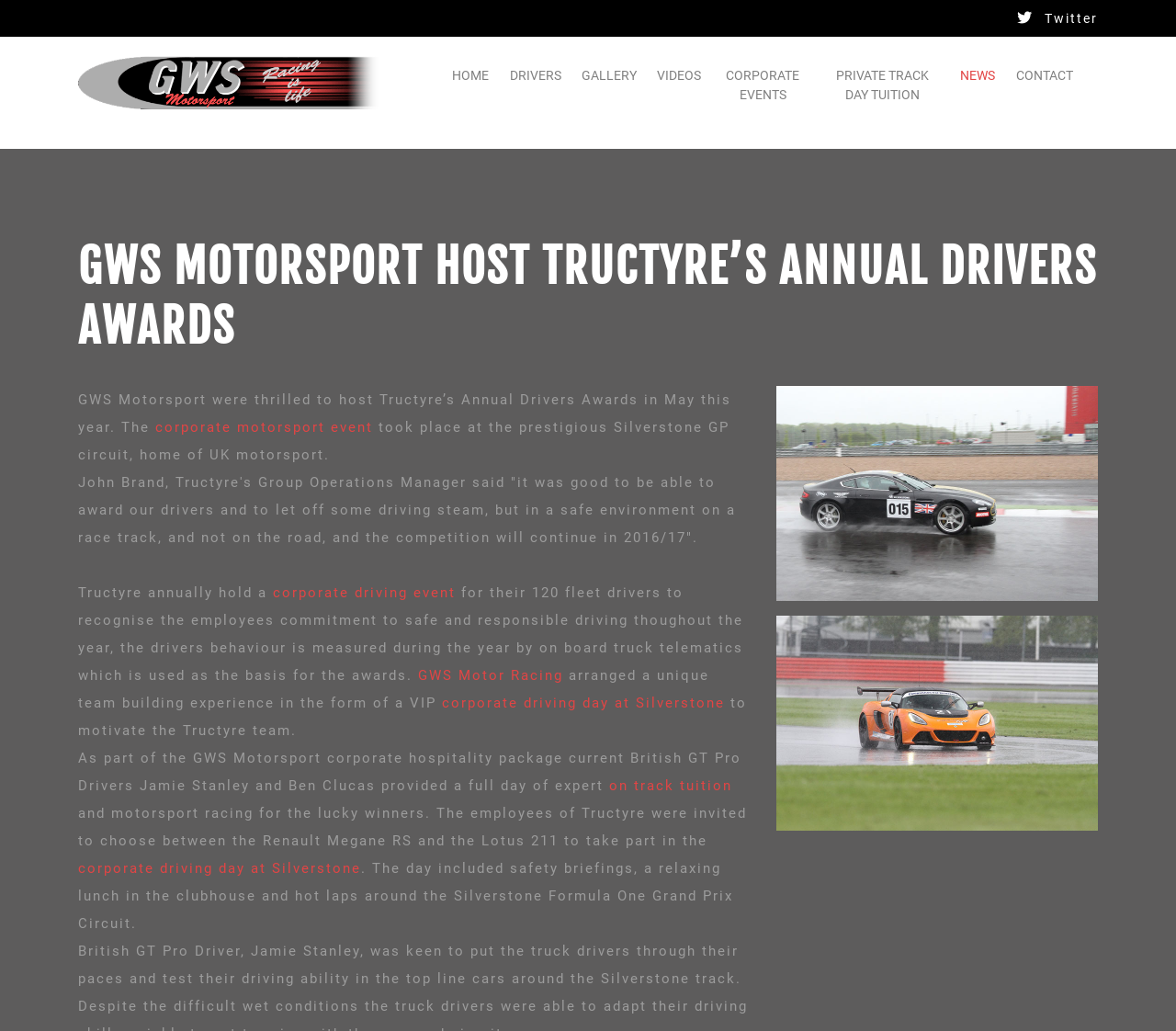Find the bounding box coordinates of the element I should click to carry out the following instruction: "Visit GWS Motorsport homepage".

[0.066, 0.05, 0.327, 0.11]